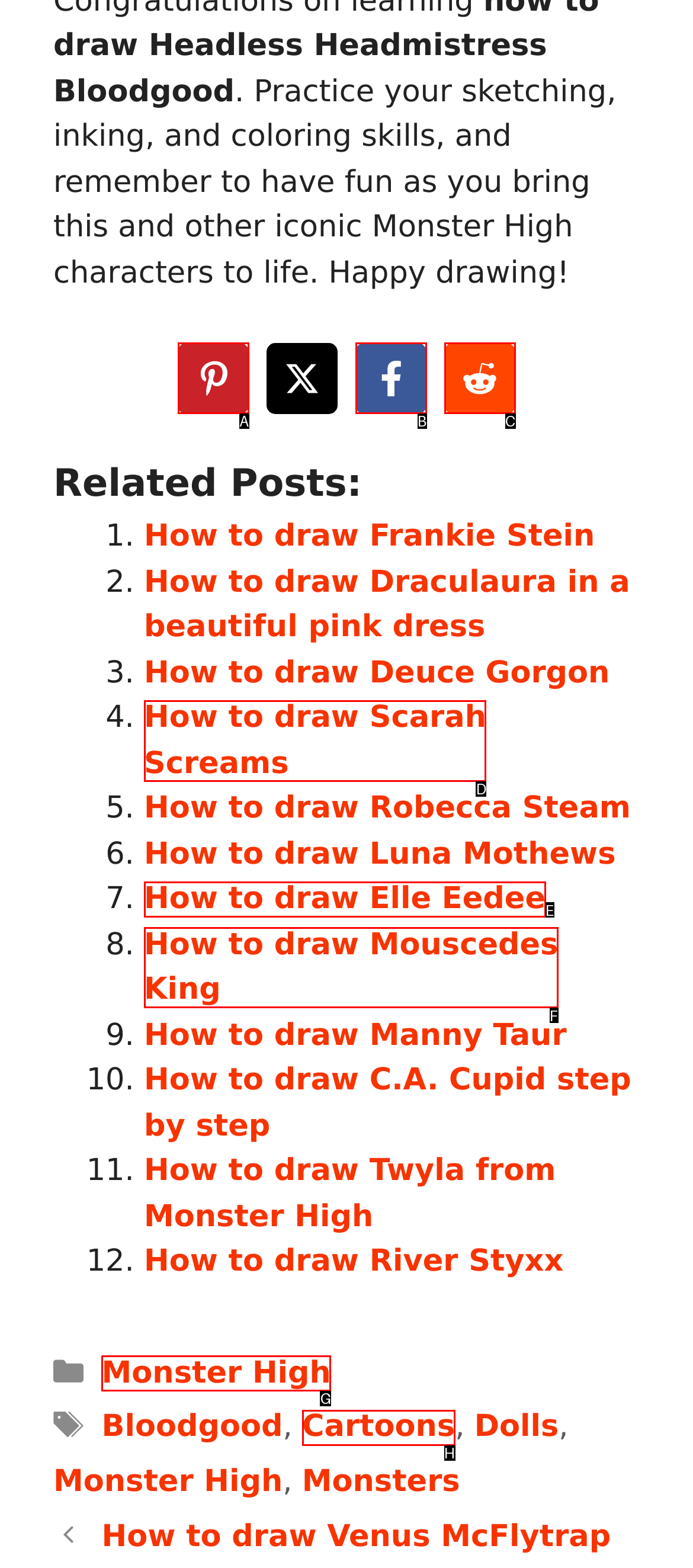Match the option to the description: Cartoons
State the letter of the correct option from the available choices.

H